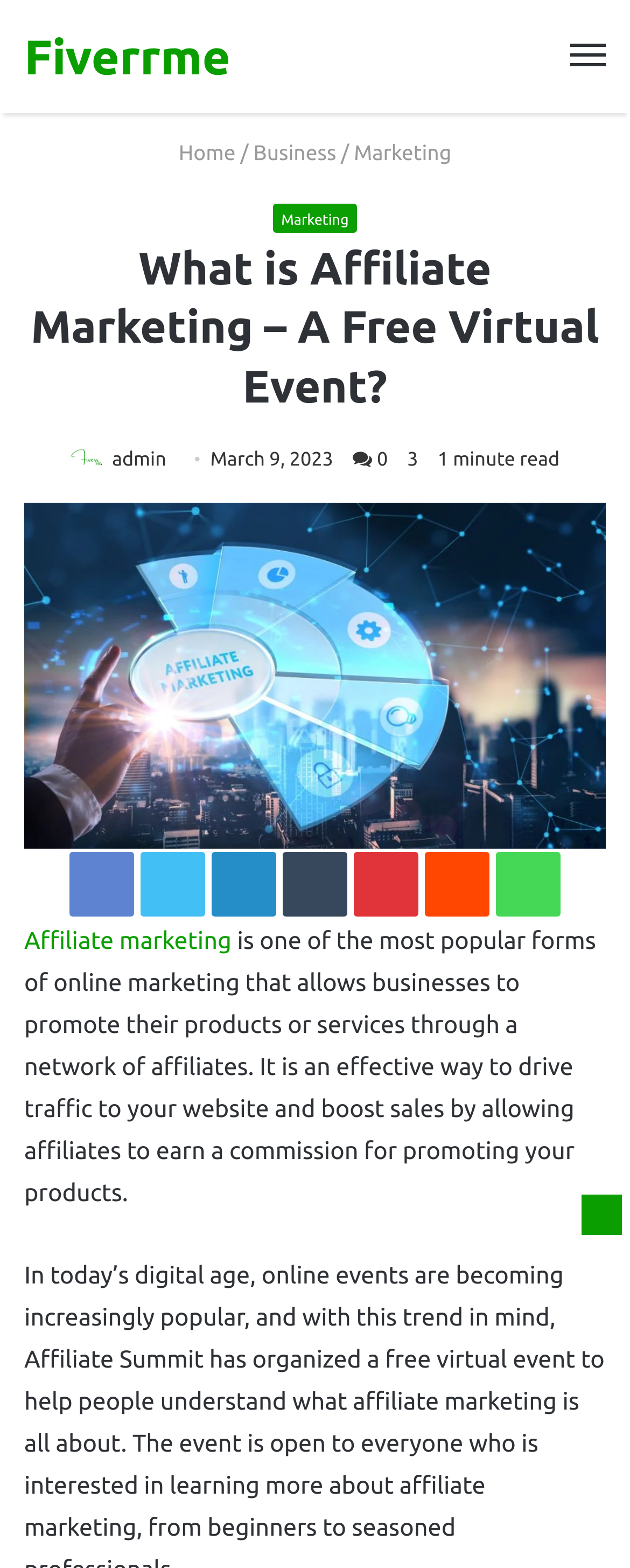Find the bounding box coordinates for the area that should be clicked to accomplish the instruction: "Go to the 'Home' page".

[0.283, 0.091, 0.374, 0.105]